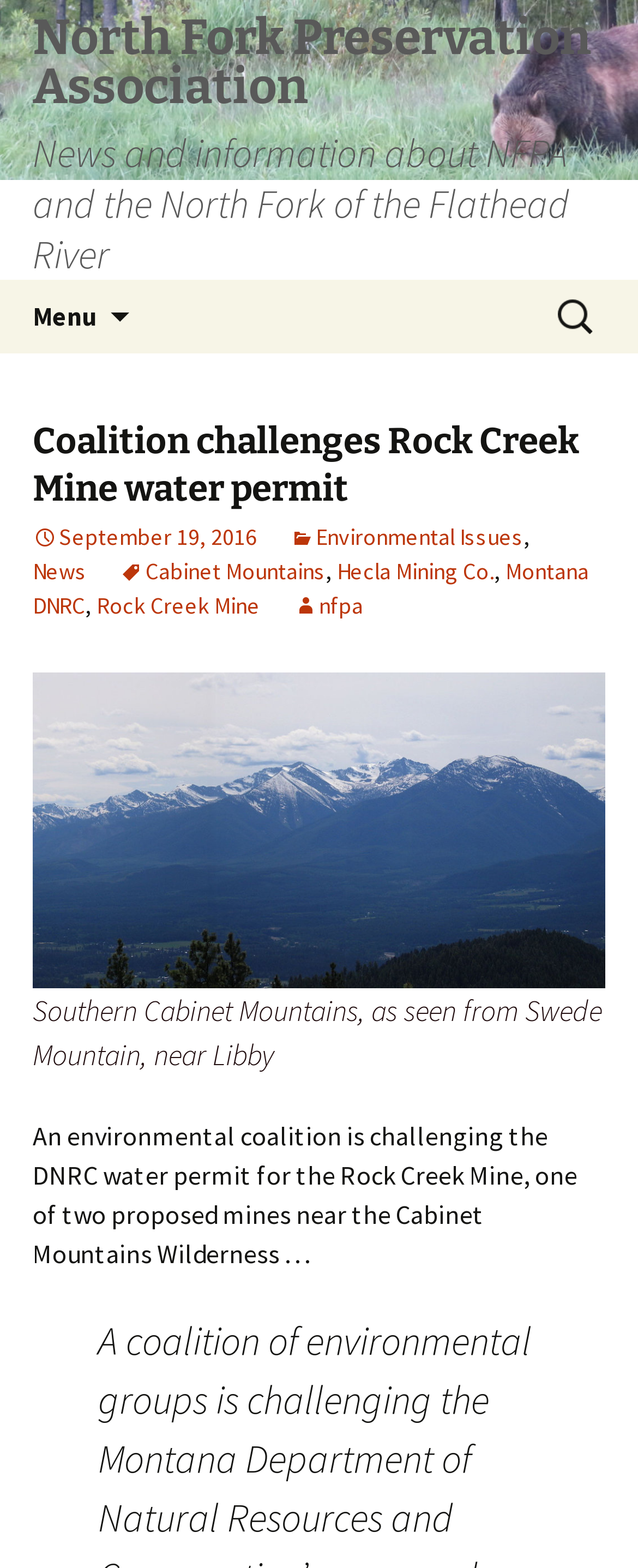Show the bounding box coordinates for the element that needs to be clicked to execute the following instruction: "Read about Environmental Issues". Provide the coordinates in the form of four float numbers between 0 and 1, i.e., [left, top, right, bottom].

[0.454, 0.333, 0.821, 0.352]